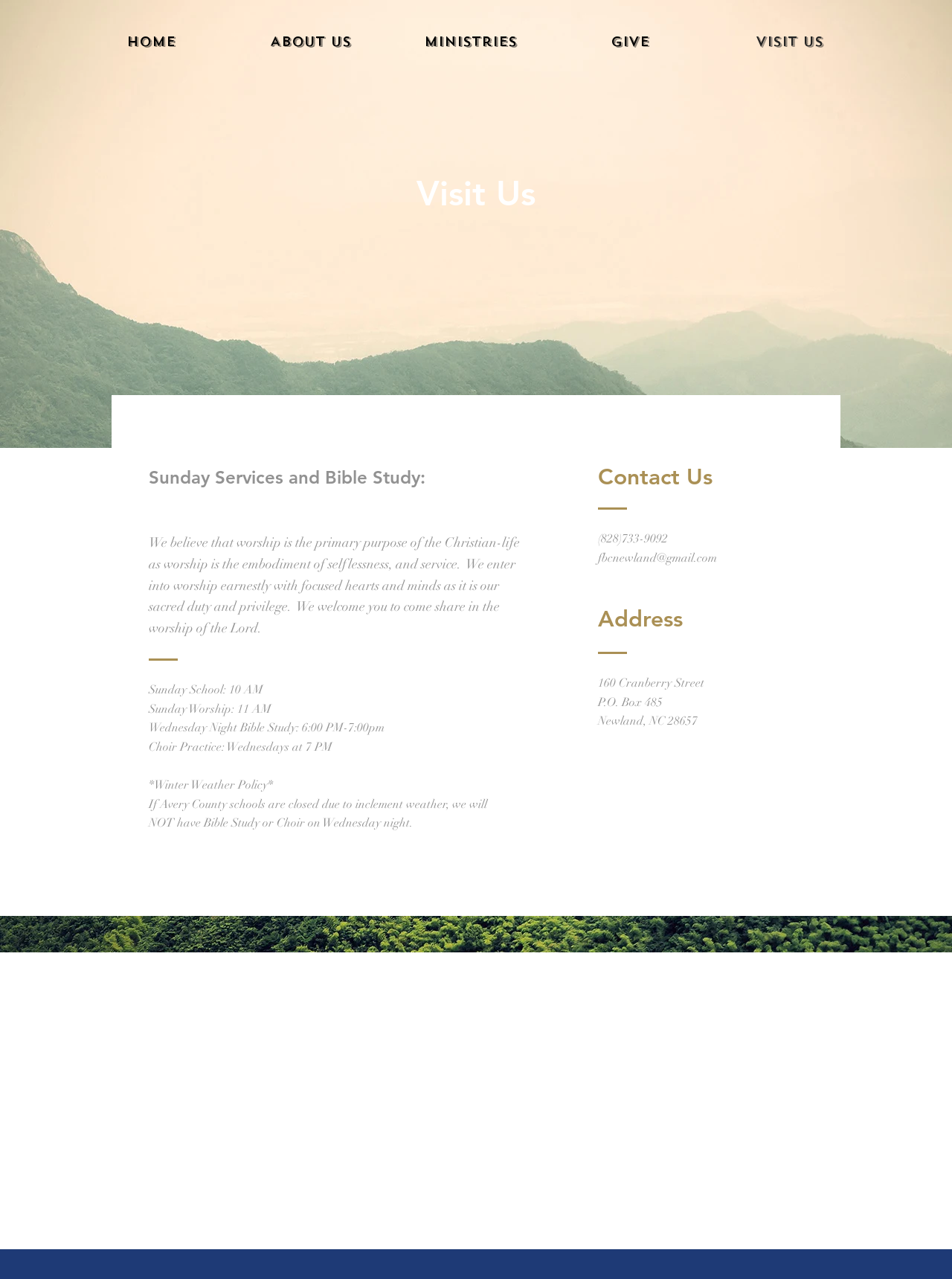Please determine the bounding box coordinates of the section I need to click to accomplish this instruction: "Contact Us".

[0.628, 0.362, 0.844, 0.383]